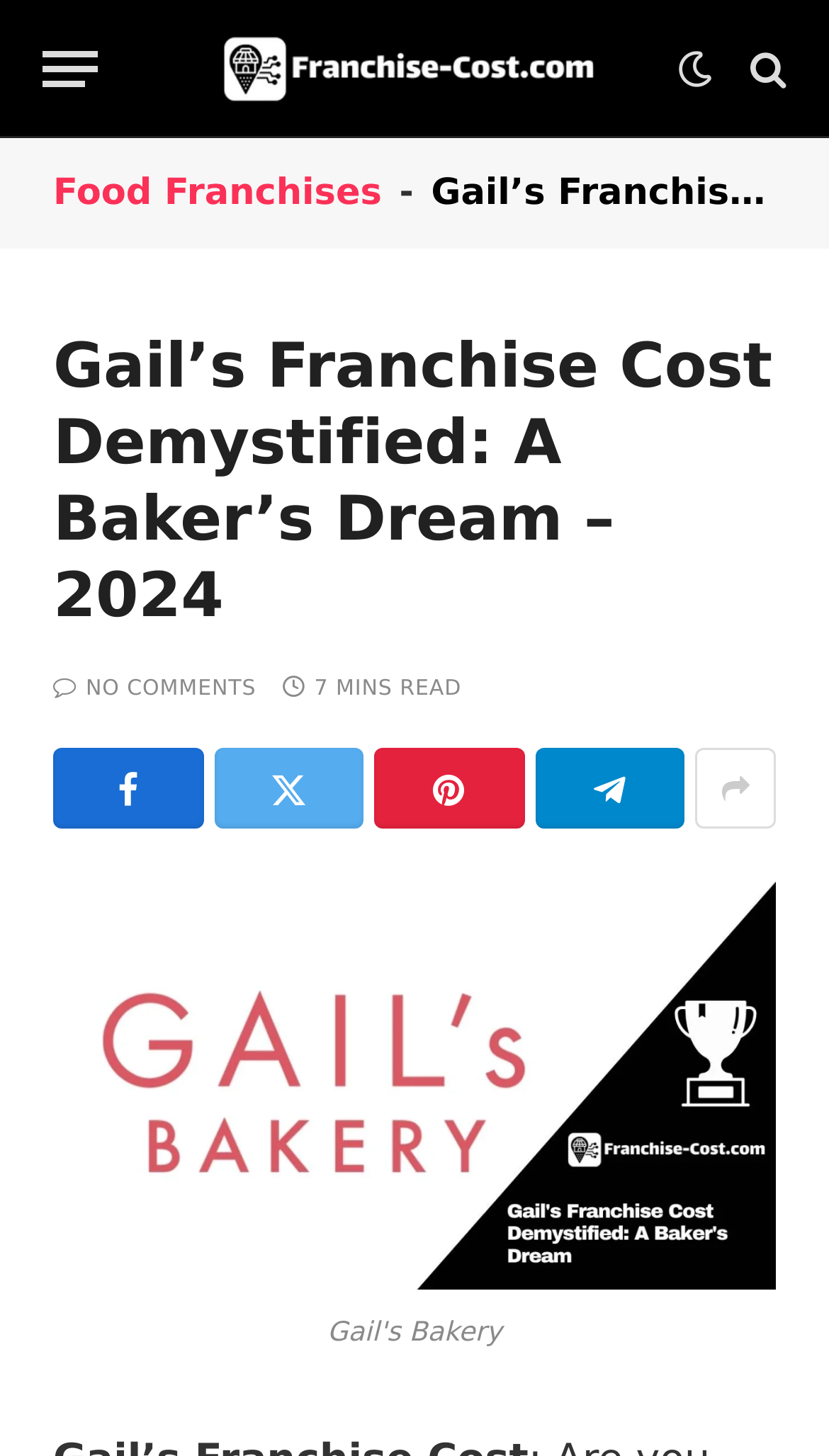Locate the primary headline on the webpage and provide its text.

Gail’s Franchise Cost Demystified: A Baker’s Dream – 2024